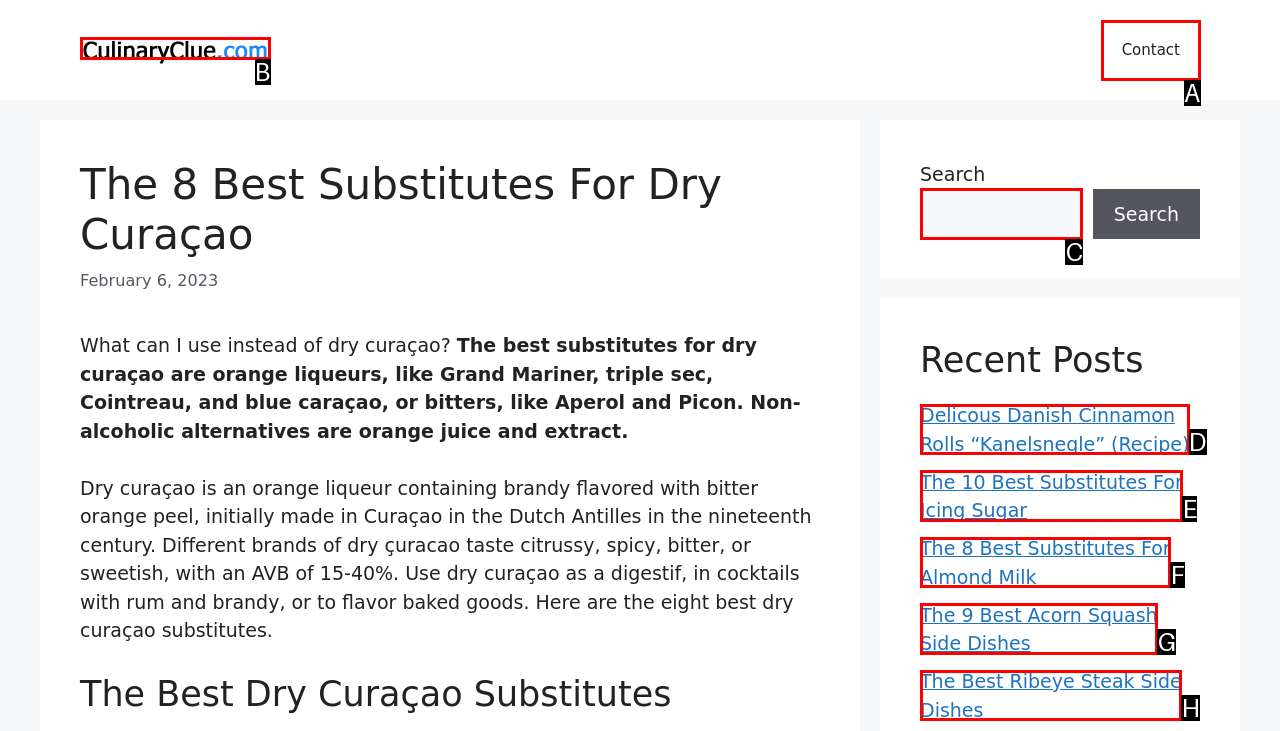Point out the option that aligns with the description: parent_node: Search name="s"
Provide the letter of the corresponding choice directly.

C